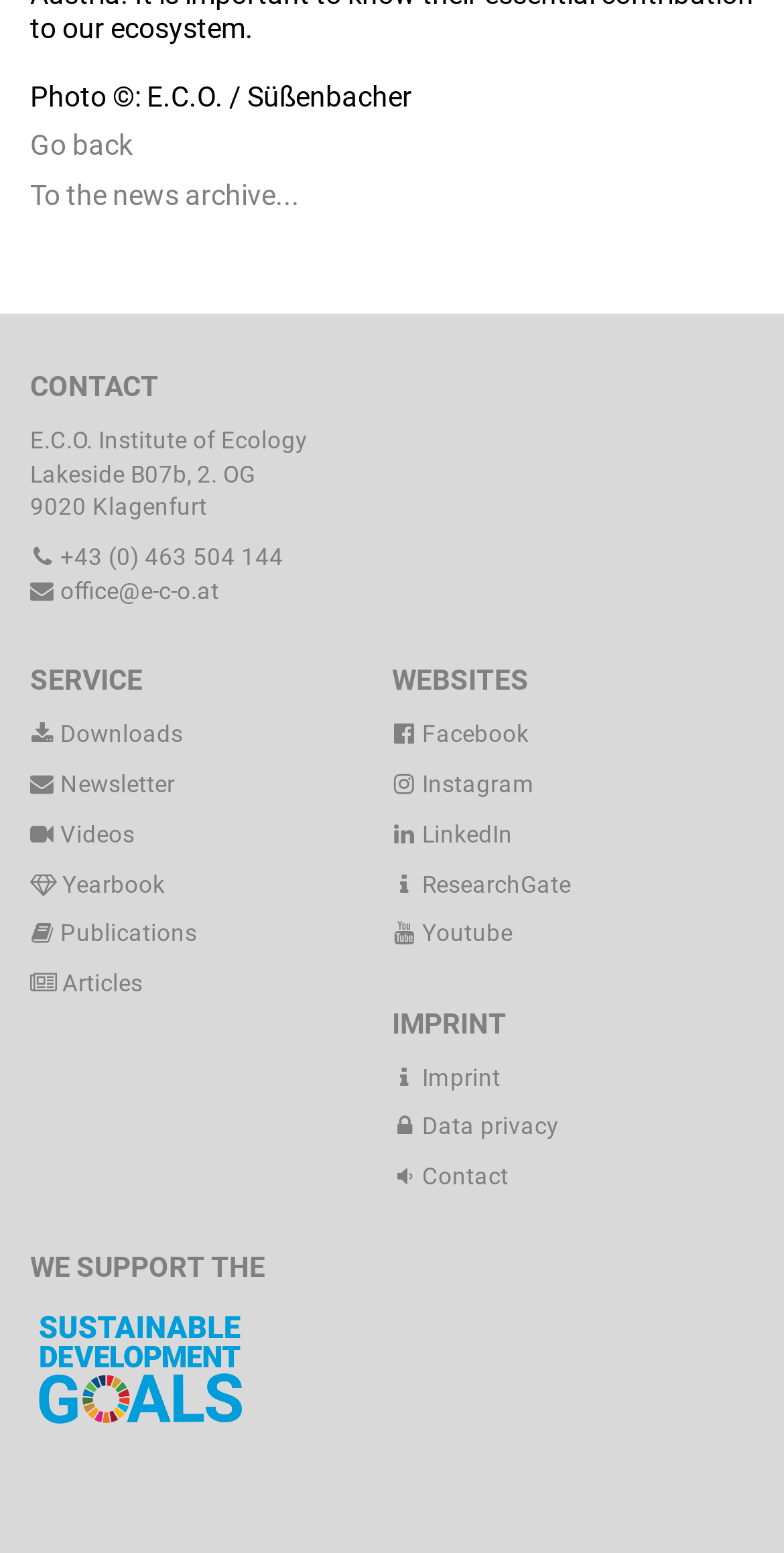What is the phone number of the institute?
Answer the question with just one word or phrase using the image.

+43 (0) 463 504 144